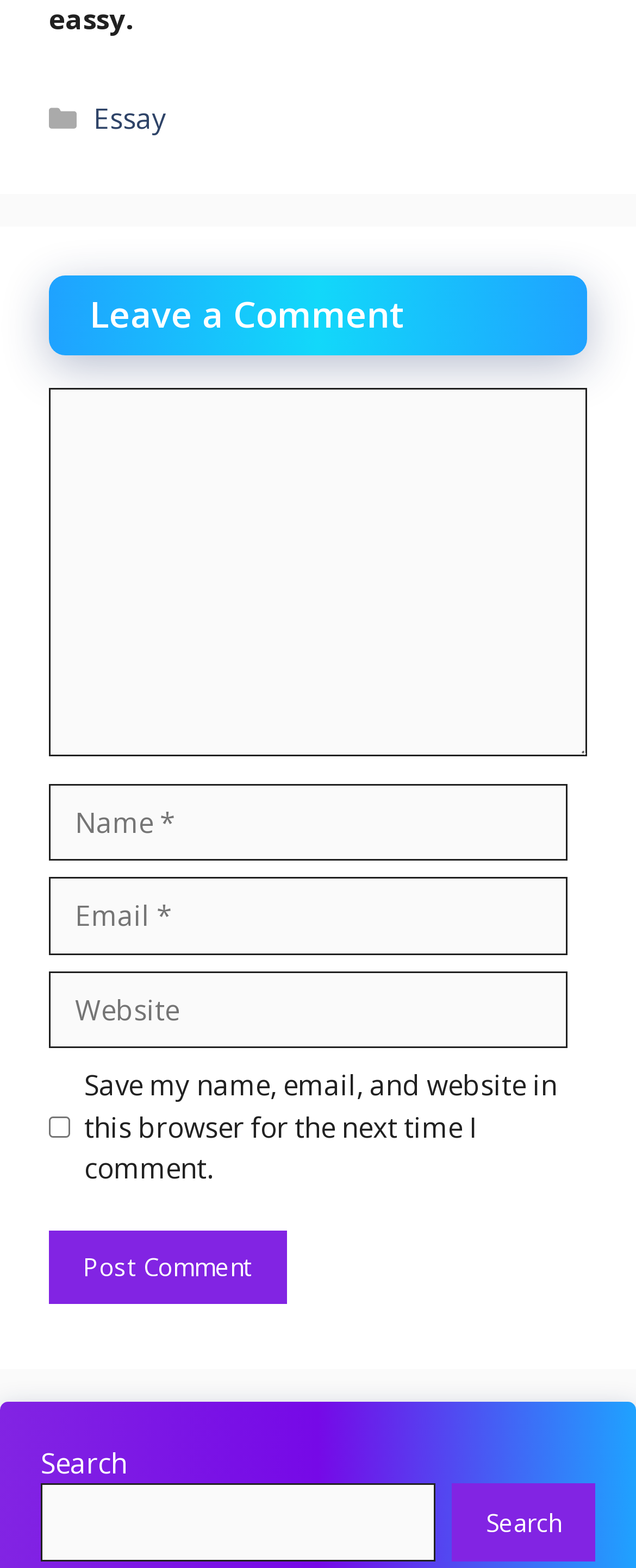Based on the image, provide a detailed and complete answer to the question: 
What is the purpose of the textbox at the top?

The textbox at the top is for users to leave a comment, as indicated by the heading 'Leave a Comment' above it and the label 'Comment' next to it.